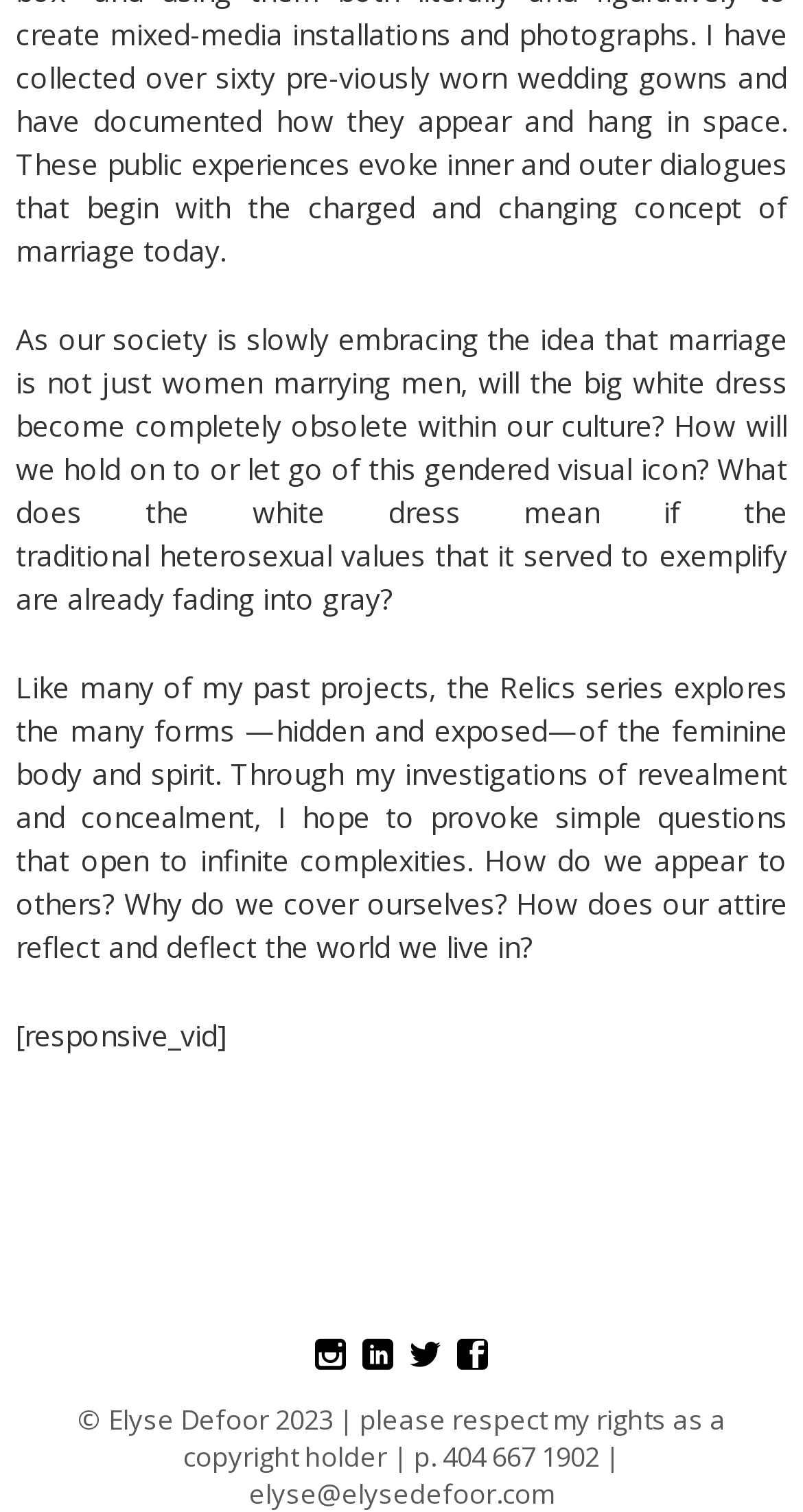Provide a short answer using a single word or phrase for the following question: 
What type of media is presented on the webpage?

Video